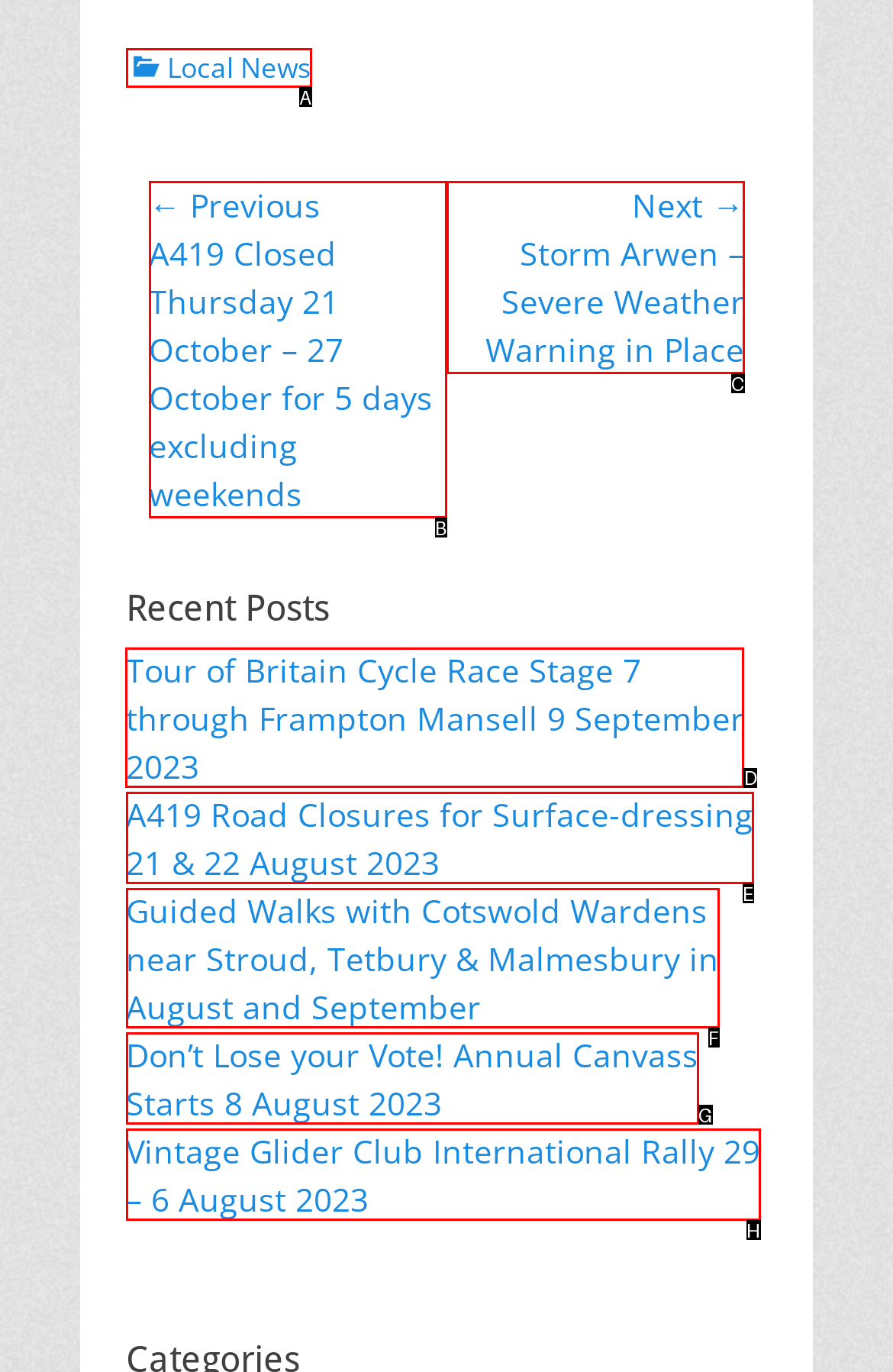Identify the correct choice to execute this task: Read recent post about Tour of Britain Cycle Race
Respond with the letter corresponding to the right option from the available choices.

D